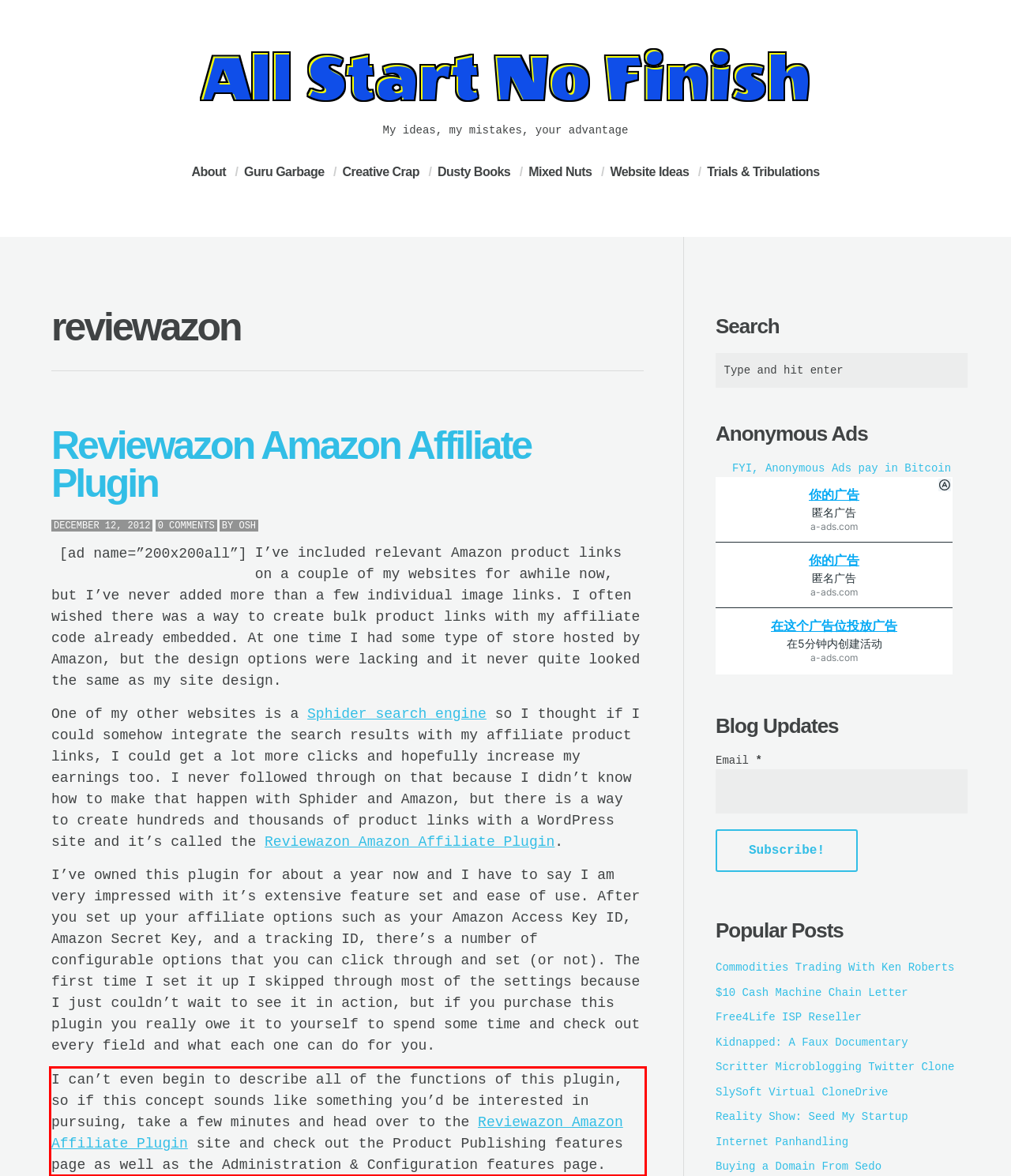You are presented with a webpage screenshot featuring a red bounding box. Perform OCR on the text inside the red bounding box and extract the content.

I can’t even begin to describe all of the functions of this plugin, so if this concept sounds like something you’d be interested in pursuing, take a few minutes and head over to the Reviewazon Amazon Affiliate Plugin site and check out the Product Publishing features page as well as the Administration & Configuration features page.